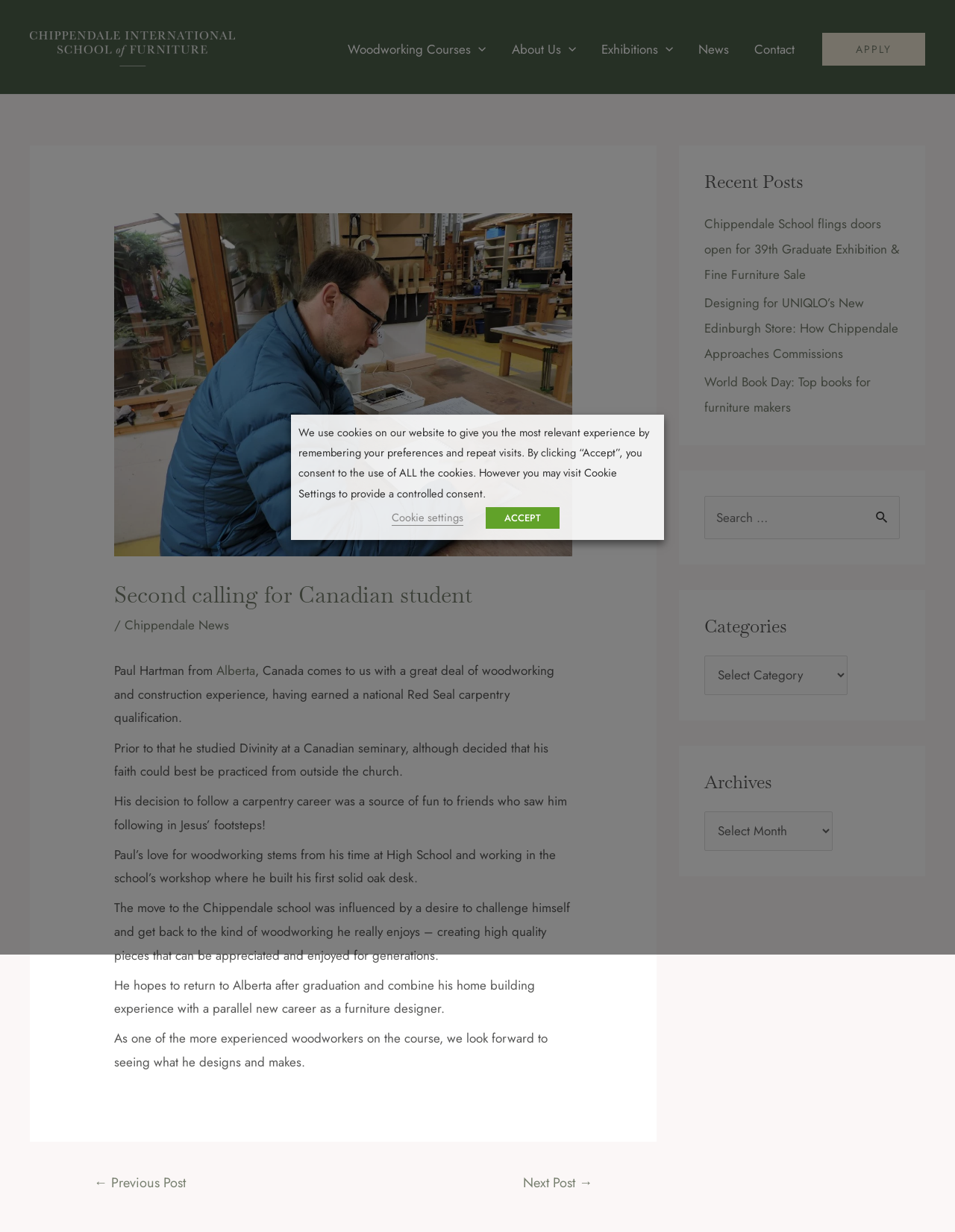Locate the bounding box coordinates of the item that should be clicked to fulfill the instruction: "View the Next Post".

[0.526, 0.949, 0.642, 0.974]